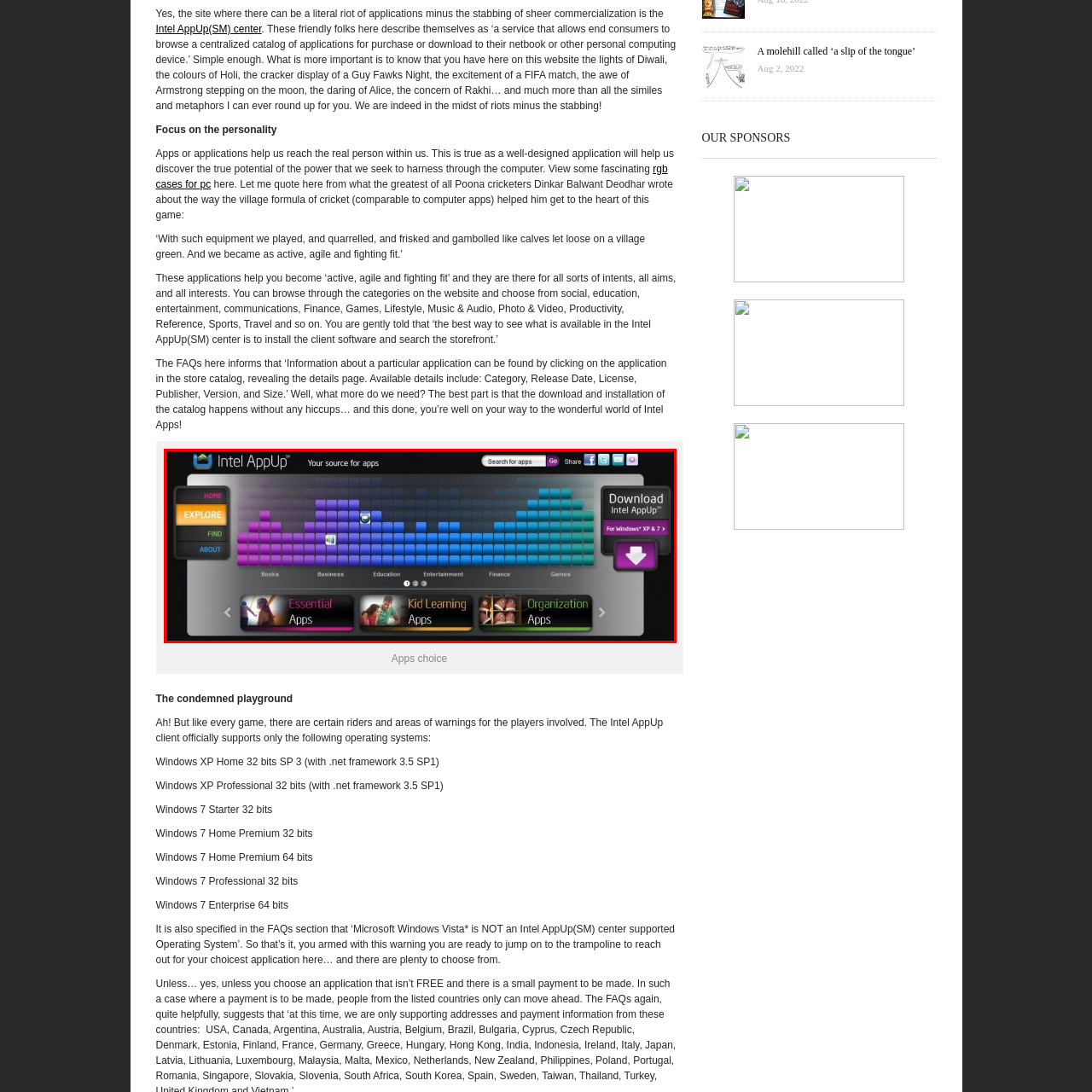What is the purpose of the 'Essential Apps' section?
Look at the image within the red bounding box and provide a single word or phrase as an answer.

To highlight essential apps